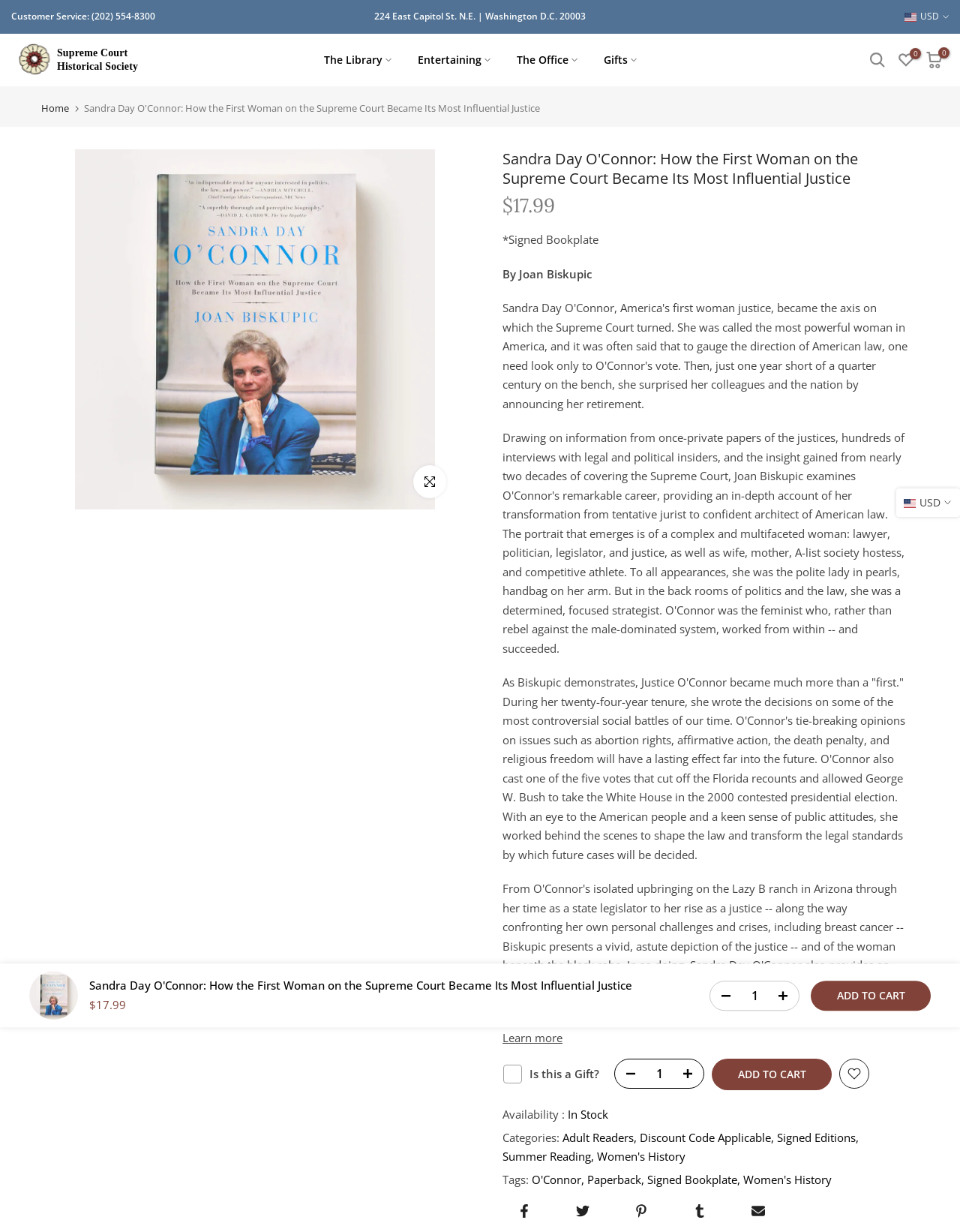Indicate the bounding box coordinates of the element that needs to be clicked to satisfy the following instruction: "Add the book to cart". The coordinates should be four float numbers between 0 and 1, i.e., [left, top, right, bottom].

[0.741, 0.859, 0.866, 0.885]